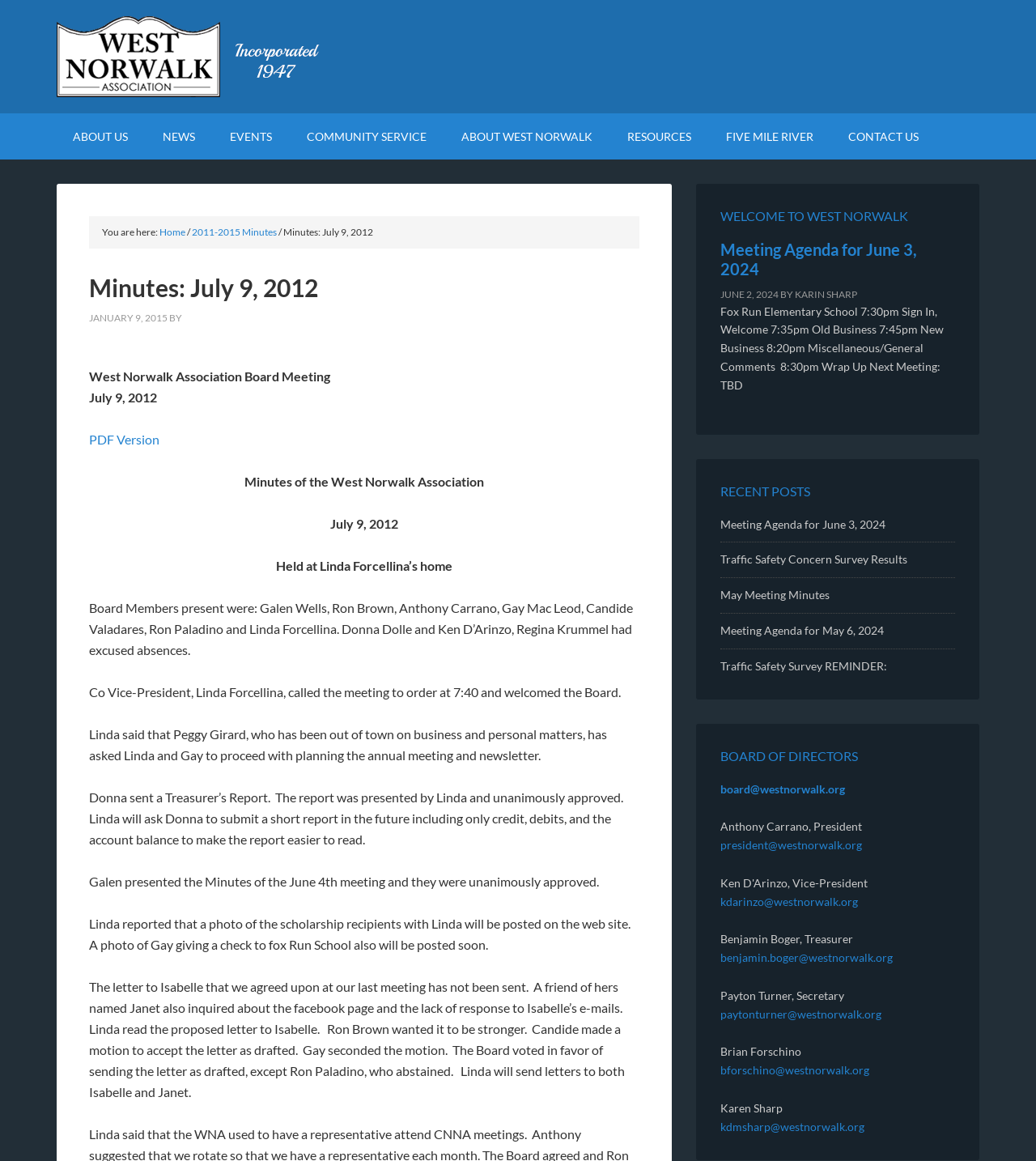Describe the webpage meticulously, covering all significant aspects.

The webpage appears to be the minutes of a meeting held on July 9, 2012, by the West Norwalk Association Board. At the top of the page, there is a navigation menu with links to various sections of the website, including "About Us", "News", "Events", and "Resources". Below the navigation menu, there is a breadcrumb trail showing the current page's location within the website.

The main content of the page is divided into two sections. The left section contains the meeting minutes, which include a heading, a time stamp, and a series of paragraphs detailing the discussions and actions taken during the meeting. The minutes are organized in a clear and readable format, with each paragraph separated by a small gap.

The right section of the page contains several links and headings, including "Welcome to West Norwalk", "Recent Posts", and "Board of Directors". These links and headings appear to be related to the West Norwalk Association and its activities.

There are a total of 9 links in the navigation menu, 7 links in the breadcrumb trail, and 14 links in the right section of the page. The page also contains several headings, including a main heading at the top of the page and several subheadings throughout the content. The text is organized in a clear and readable format, with adequate spacing between paragraphs and sections.